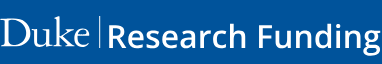Offer a detailed explanation of the image and its components.

The image features the logo and title of the "Duke Research Funding" program, prominently displayed against a bright blue background. The design emphasizes the name "Duke," reflecting the university’s commitment to supporting research initiatives. The title is clearly presented in a modern, sans-serif font, enhancing readability and conveying professionalism. This visual representation serves as a gateway for potential applicants seeking information about research funding opportunities at Duke University.